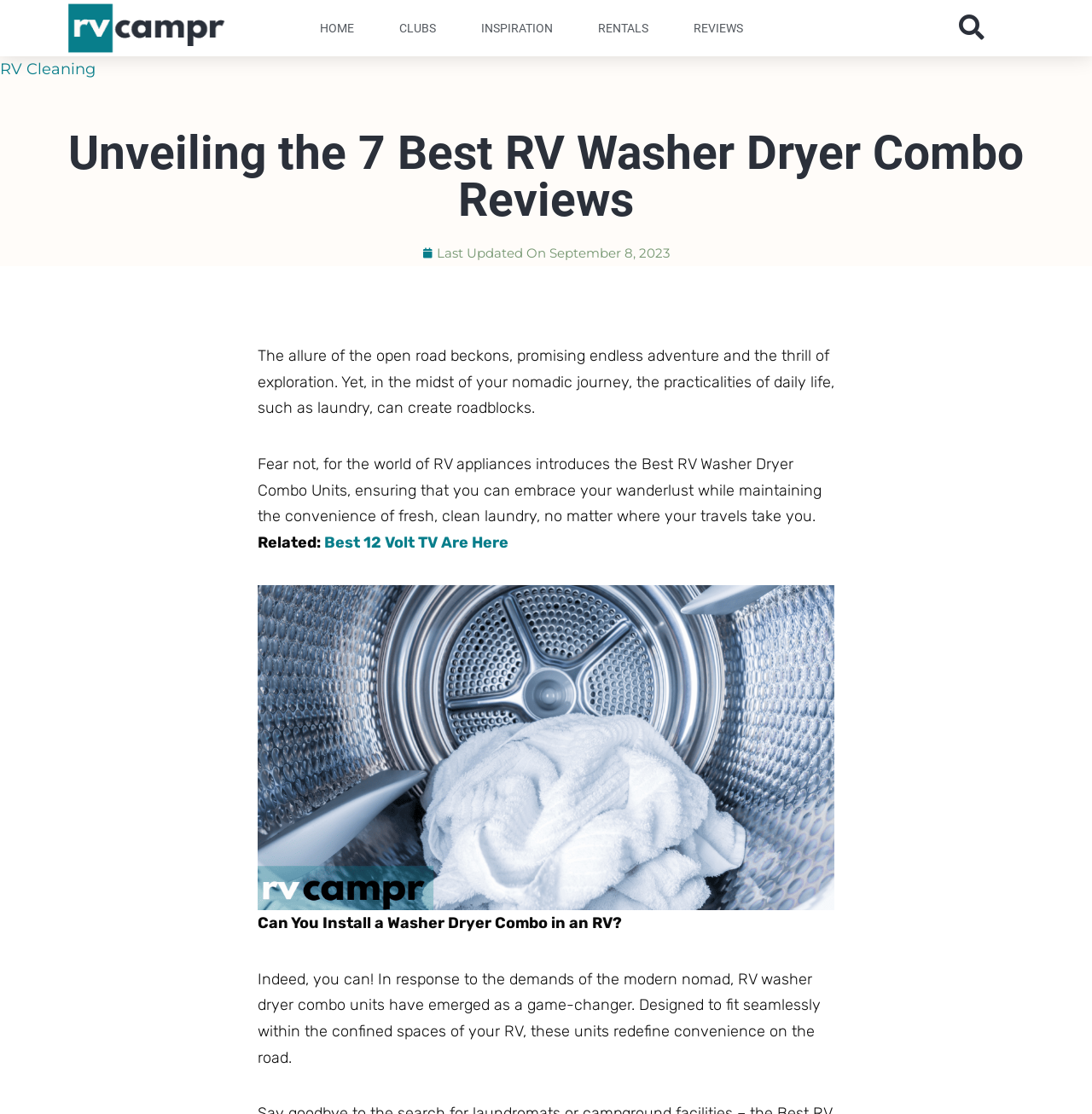What is the main topic of this webpage?
Respond with a short answer, either a single word or a phrase, based on the image.

RV Washer Dryer Combo Reviews